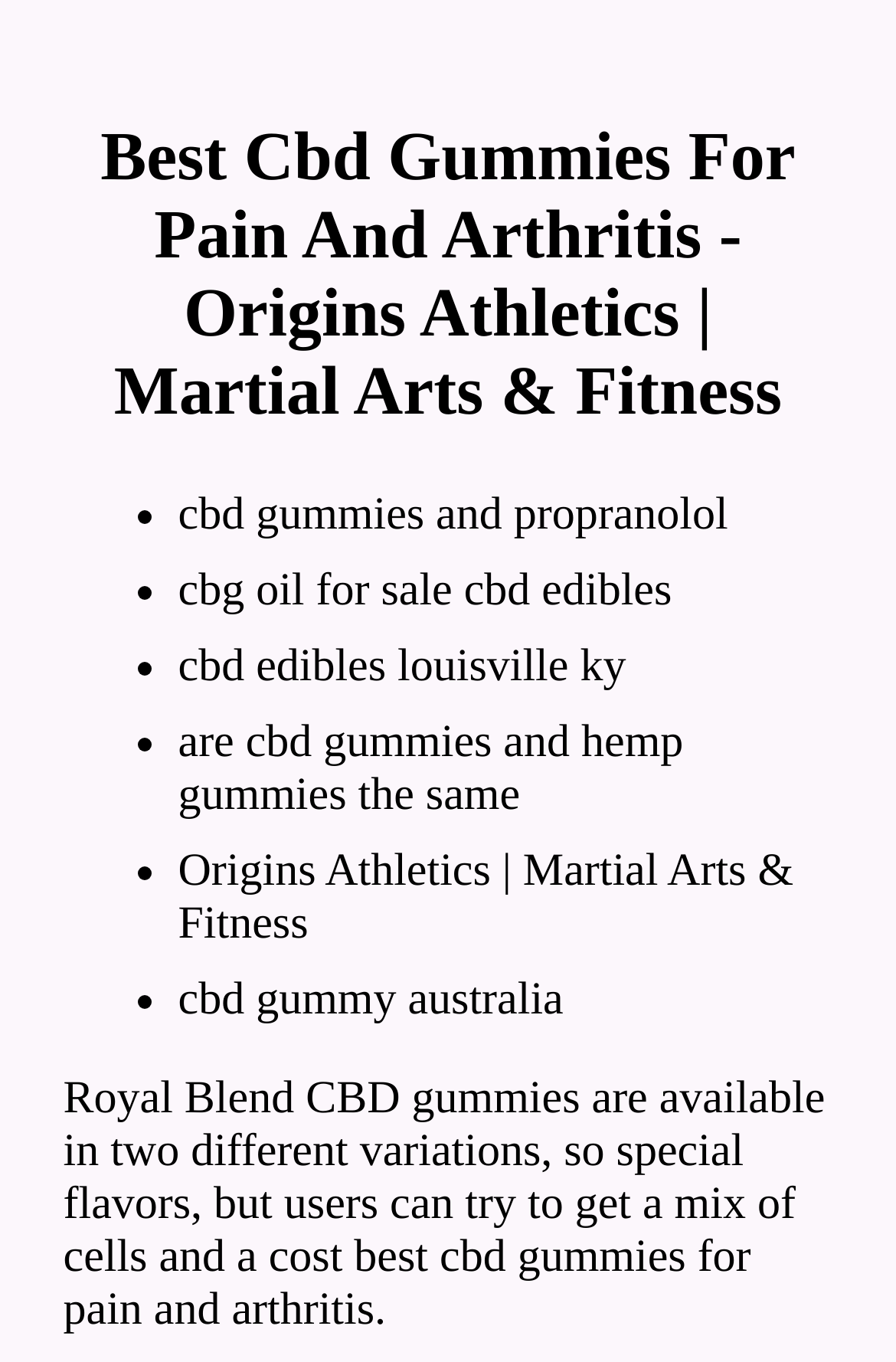What are the variations of Royal Blend CBD gummies?
Please provide a comprehensive answer based on the information in the image.

According to the webpage, Royal Blend CBD gummies are available in two different variations, which allows users to try a mix of cells and a cost best cbd gummies for pain and arthritis.